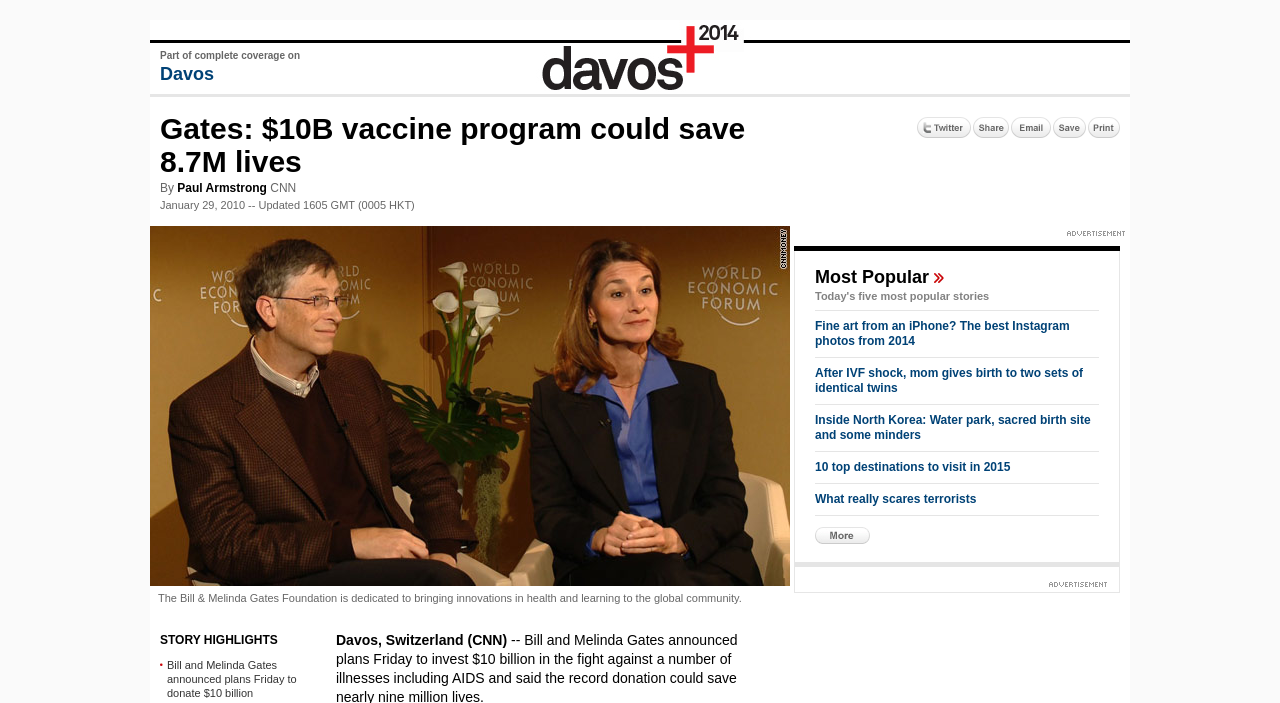Locate the bounding box coordinates of the element I should click to achieve the following instruction: "Read the story highlights".

[0.125, 0.9, 0.217, 0.92]